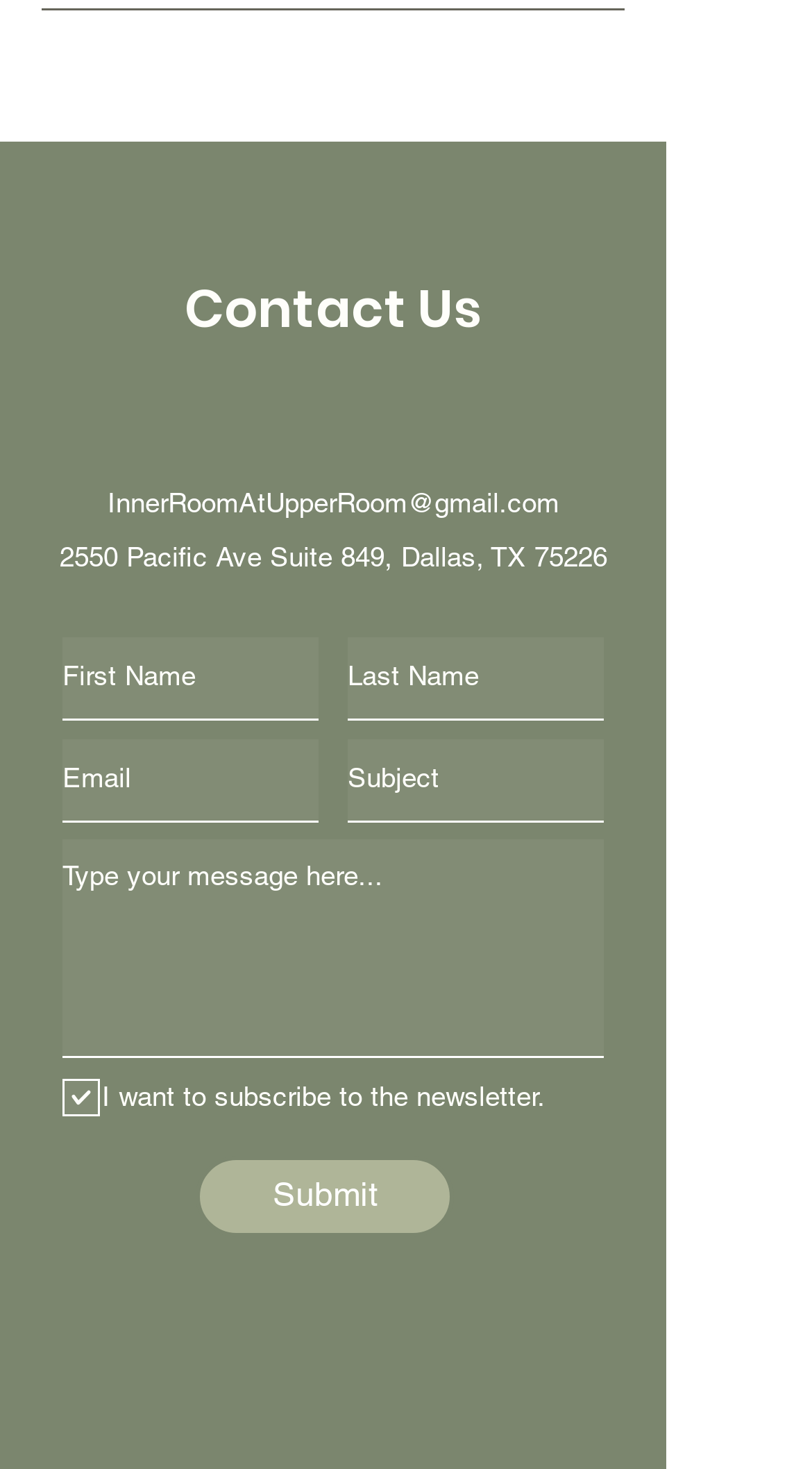Please locate the bounding box coordinates of the element that should be clicked to complete the given instruction: "Click the Facebook link".

[0.3, 0.256, 0.39, 0.306]